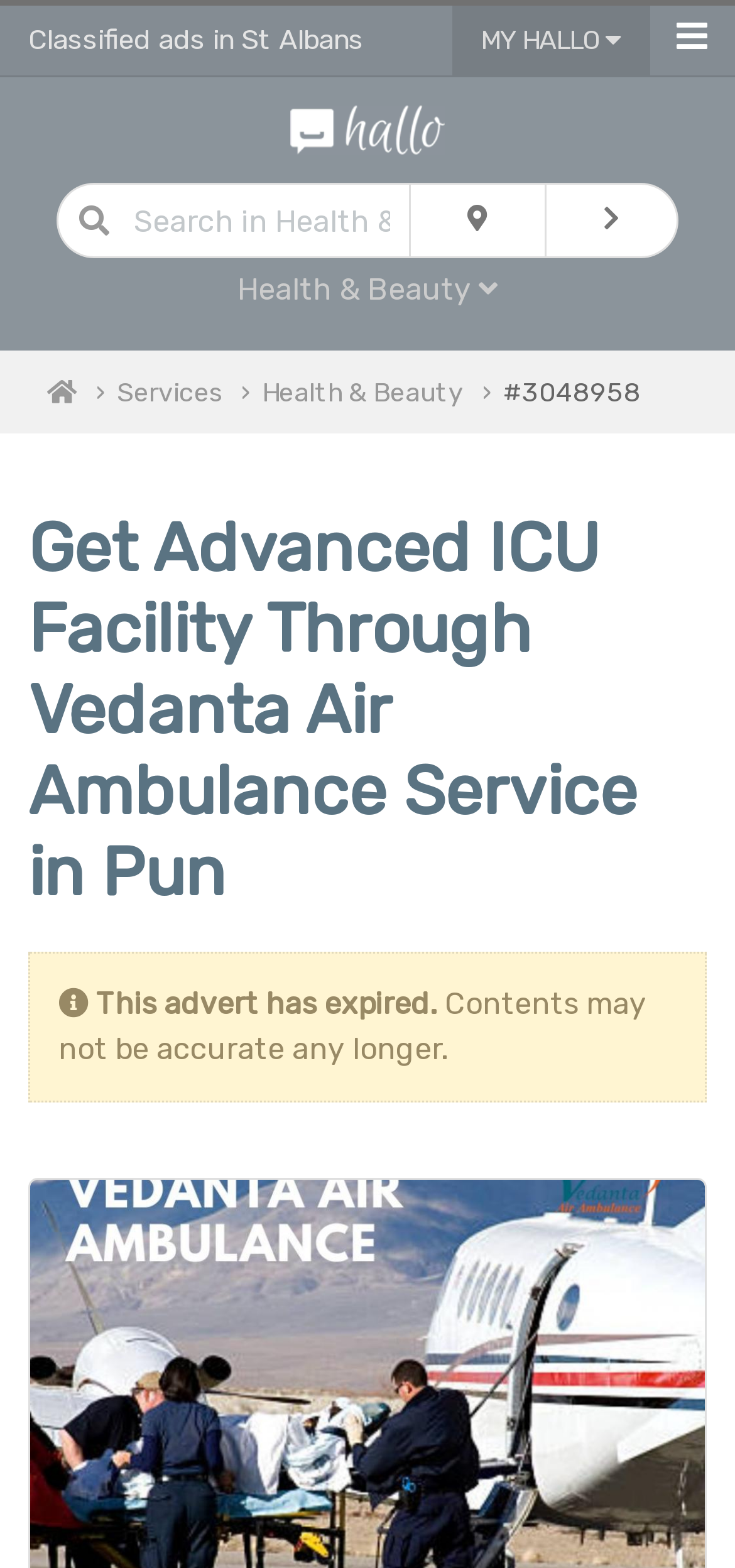Pinpoint the bounding box coordinates of the element you need to click to execute the following instruction: "Search in Health & Beauty". The bounding box should be represented by four float numbers between 0 and 1, in the format [left, top, right, bottom].

[0.077, 0.117, 0.559, 0.165]